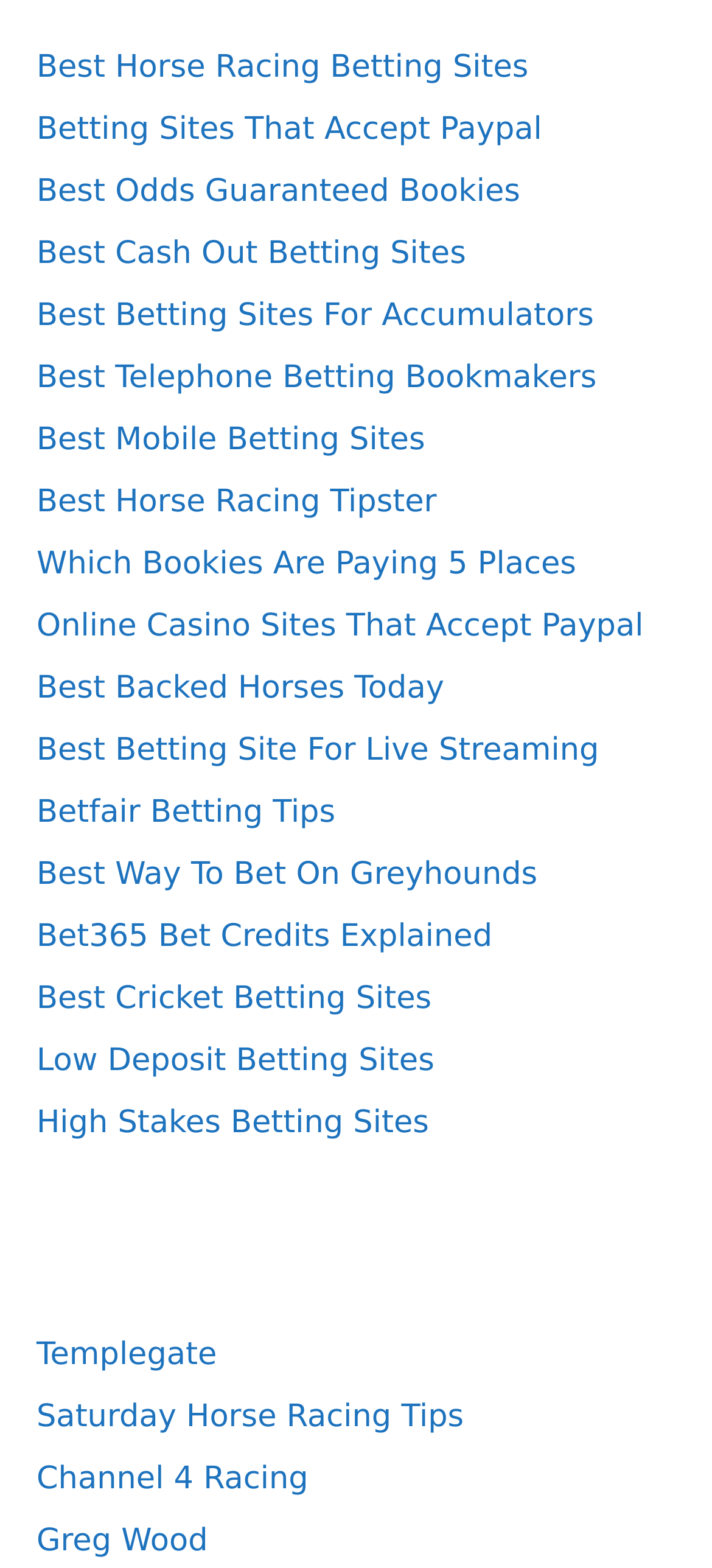Please specify the bounding box coordinates in the format (top-left x, top-left y, bottom-right x, bottom-right y), with values ranging from 0 to 1. Identify the bounding box for the UI component described as follows: Best Mobile Betting Sites

[0.051, 0.269, 0.597, 0.292]